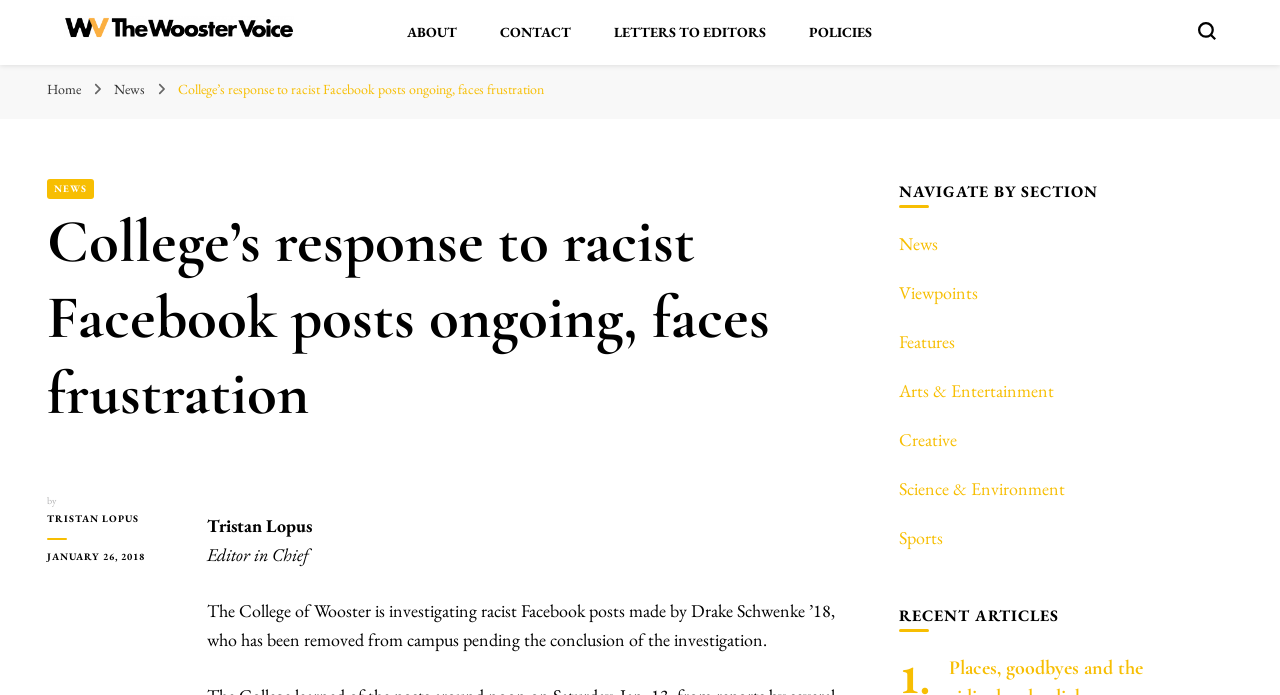Could you highlight the region that needs to be clicked to execute the instruction: "Sign up"?

None